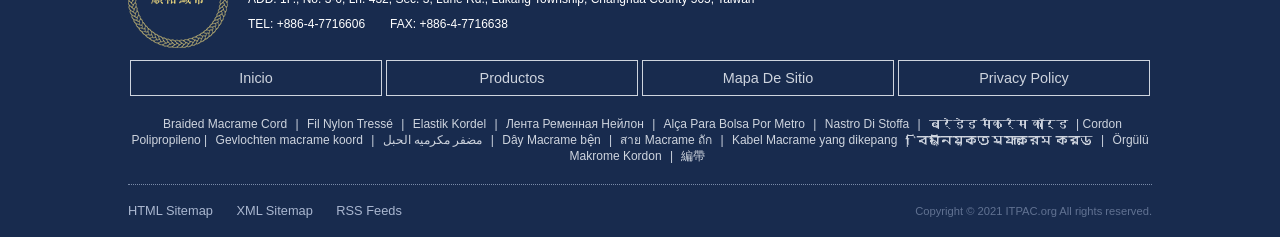Give a one-word or one-phrase response to the question:
How many links are there in the footer?

7